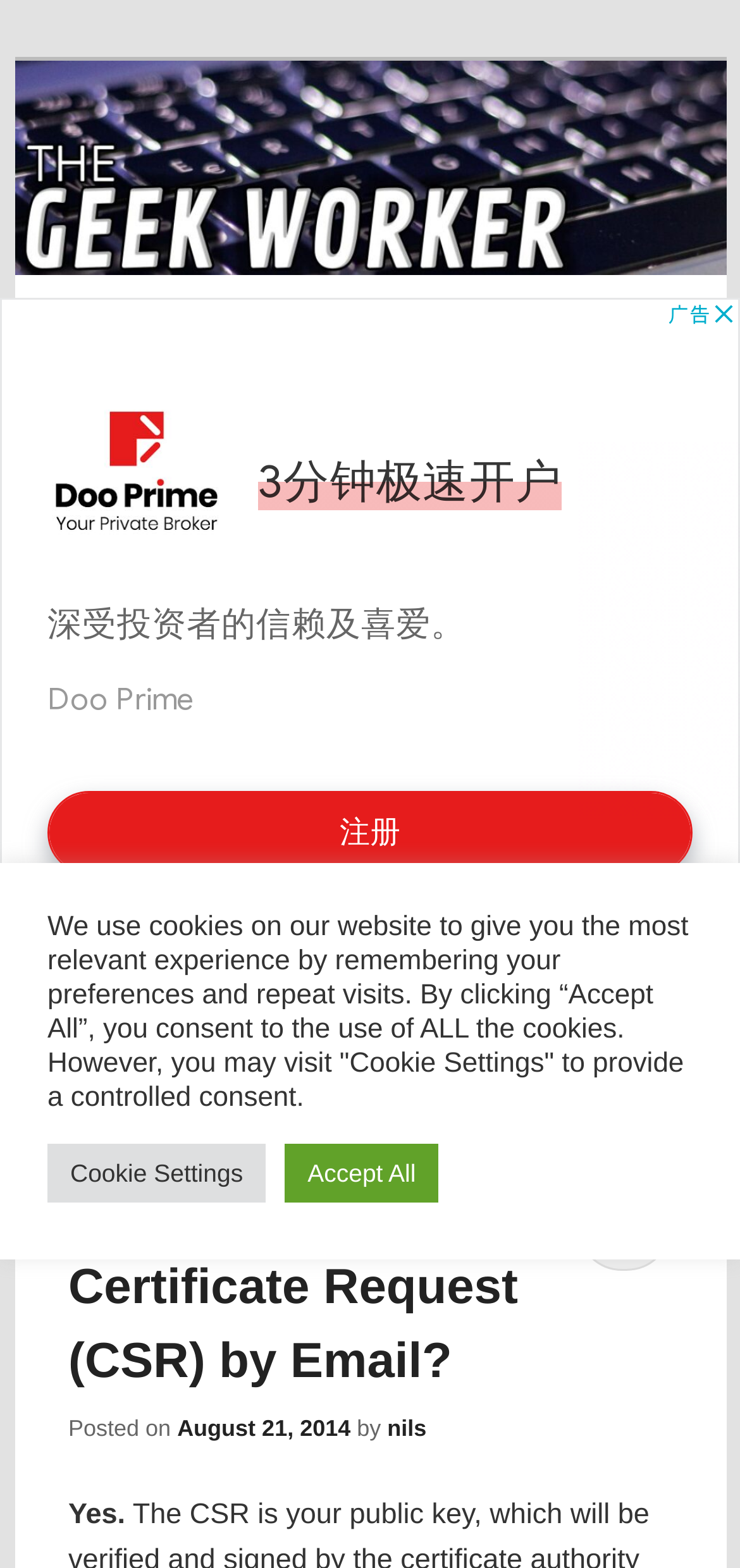Please examine the image and provide a detailed answer to the question: What is the title of the latest article?

The title of the latest article can be found in the heading element within the 'MONTHLY ARCHIVES: AUGUST 2014' section, which reads 'Can I safely send a Certificate Request (CSR) by Email?'.